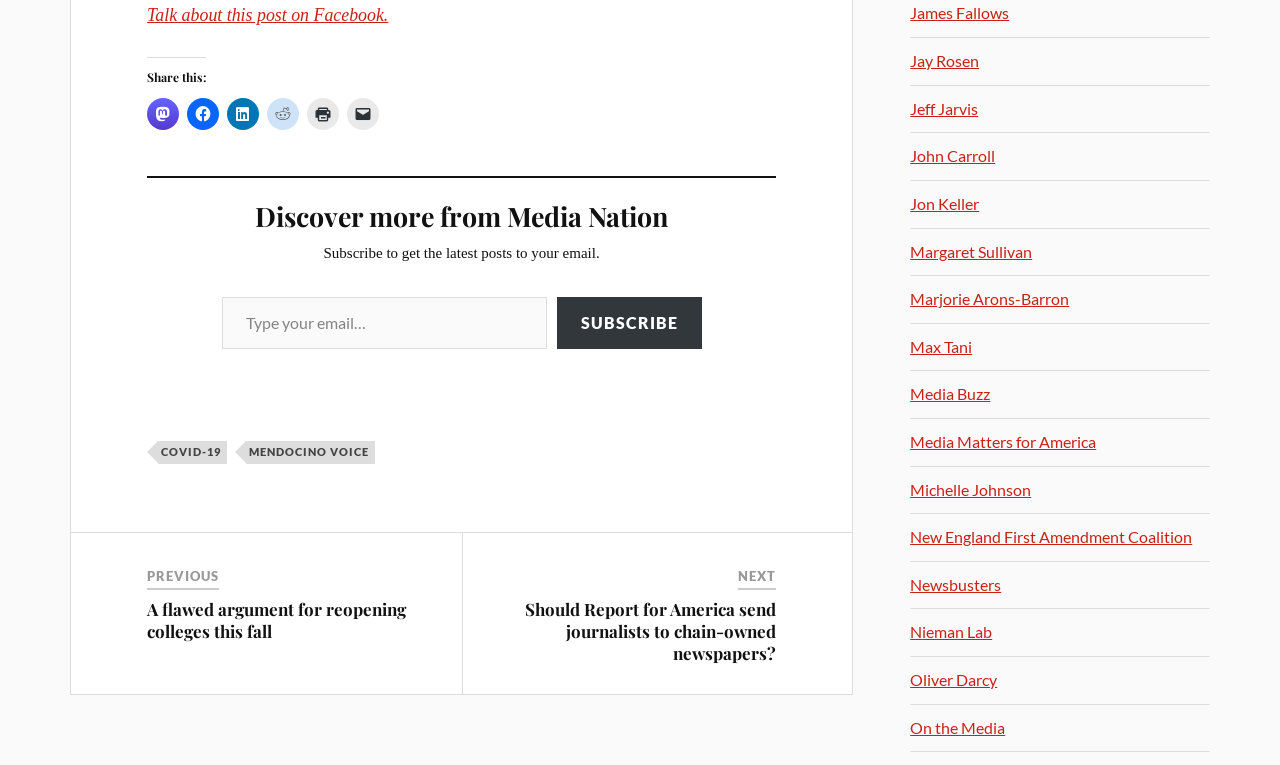What is the purpose of the 'PREVIOUS' and 'NEXT' links?
Answer the question with just one word or phrase using the image.

Navigate between articles